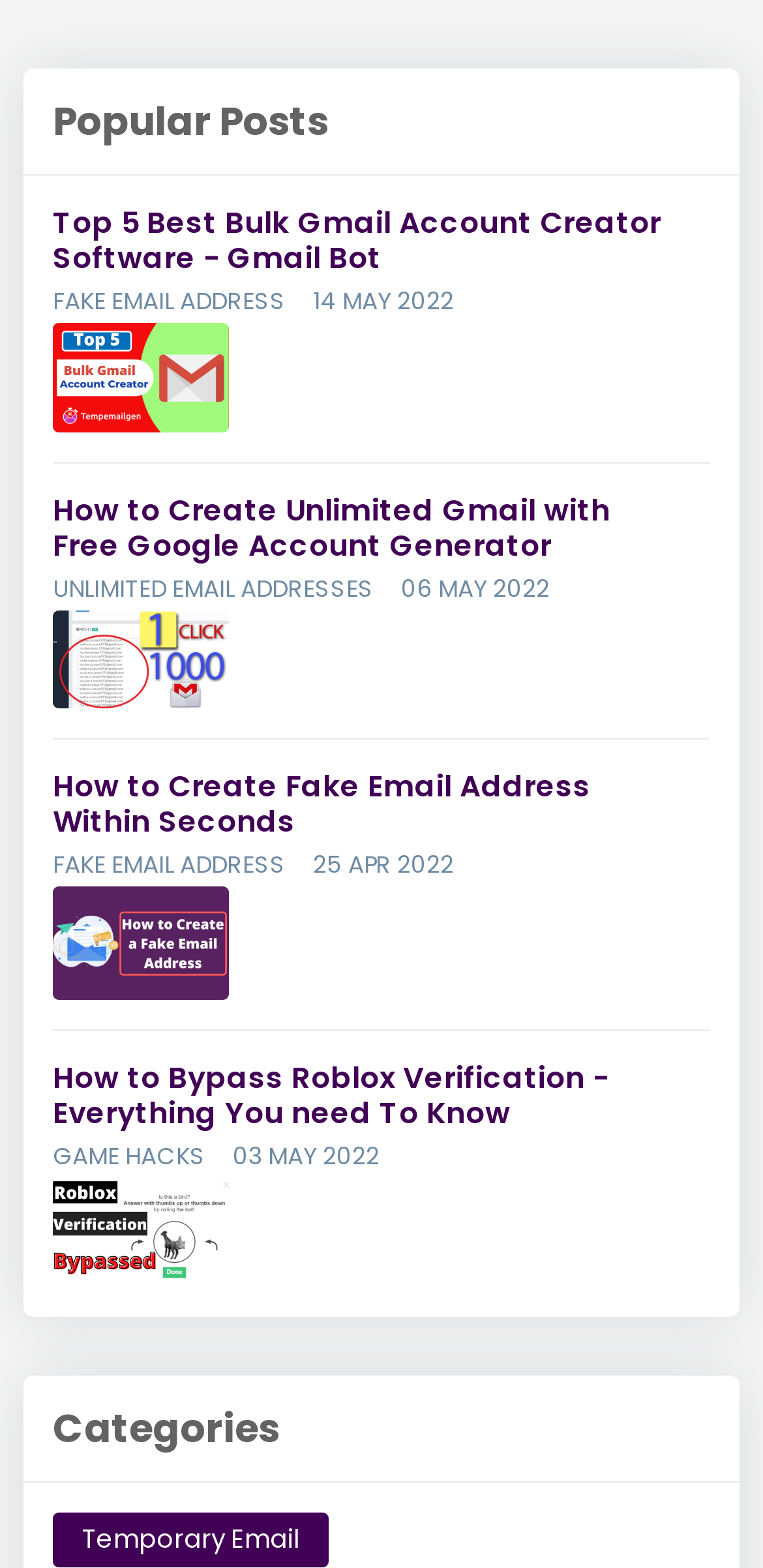Locate the bounding box coordinates of the clickable area to execute the instruction: "View 'How to Create Unlimited Gmail with Free Google Account Generator'". Provide the coordinates as four float numbers between 0 and 1, represented as [left, top, right, bottom].

[0.069, 0.312, 0.8, 0.36]